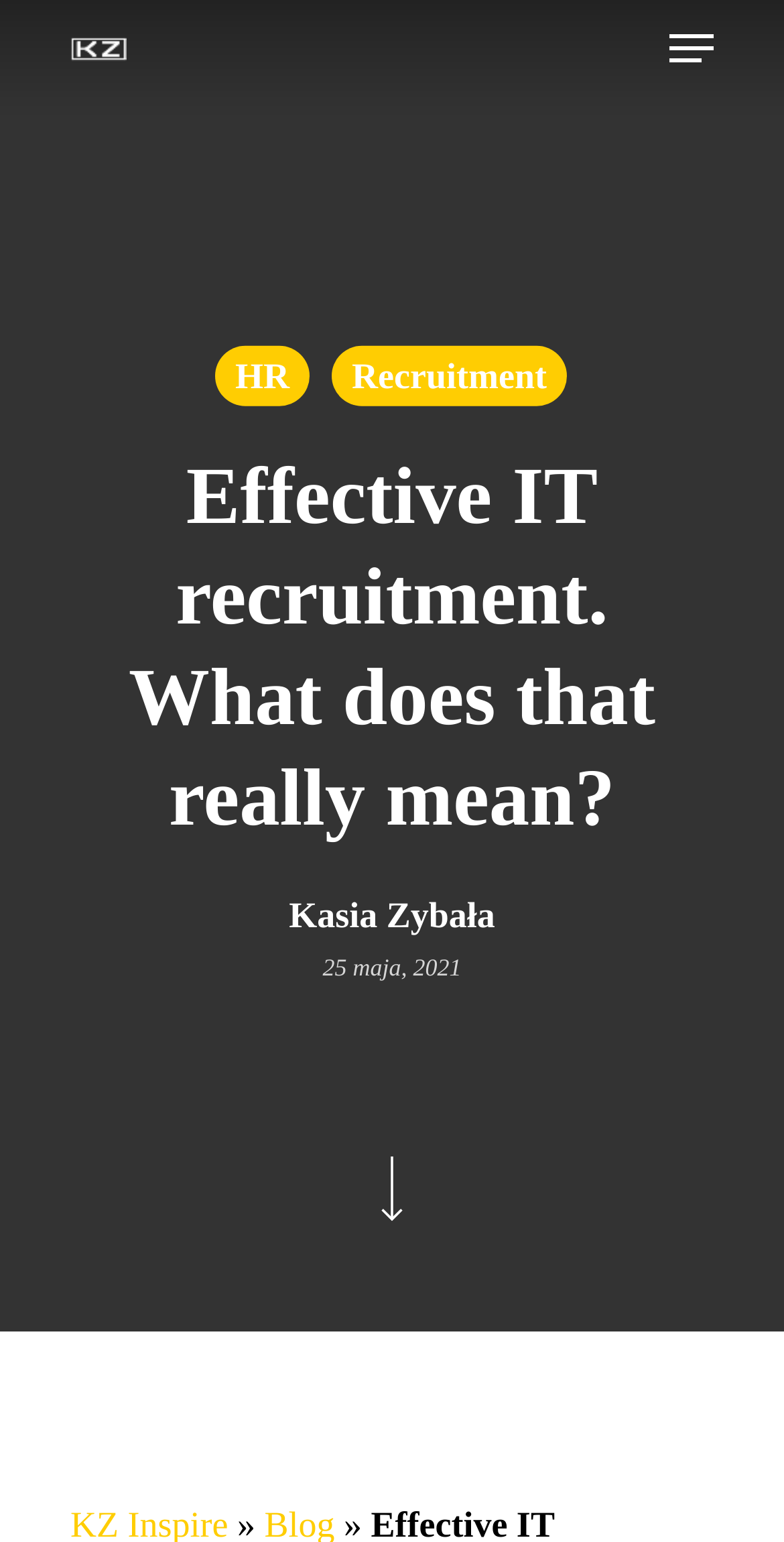Generate a comprehensive description of the webpage.

The webpage is about Kasia Zybała, with a prominent heading "Effective IT recruitment. What does that really mean?" located at the top center of the page. 

At the top left, there is a logo of "KZ INSPIRE" which is also a link, accompanied by two images with the same name. 

On the top right, there is a navigation menu link, which is not expanded. 

Below the heading, there are two links, "HR" and "Recruitment", positioned side by side, with "HR" on the left and "Recruitment" on the right. 

Further down, there is a link with the text "Kasia Zybała", situated above a static text "25 maja, 2021", which indicates the date of publication. 

At the bottom center of the page, there is a link with an image, but no text.